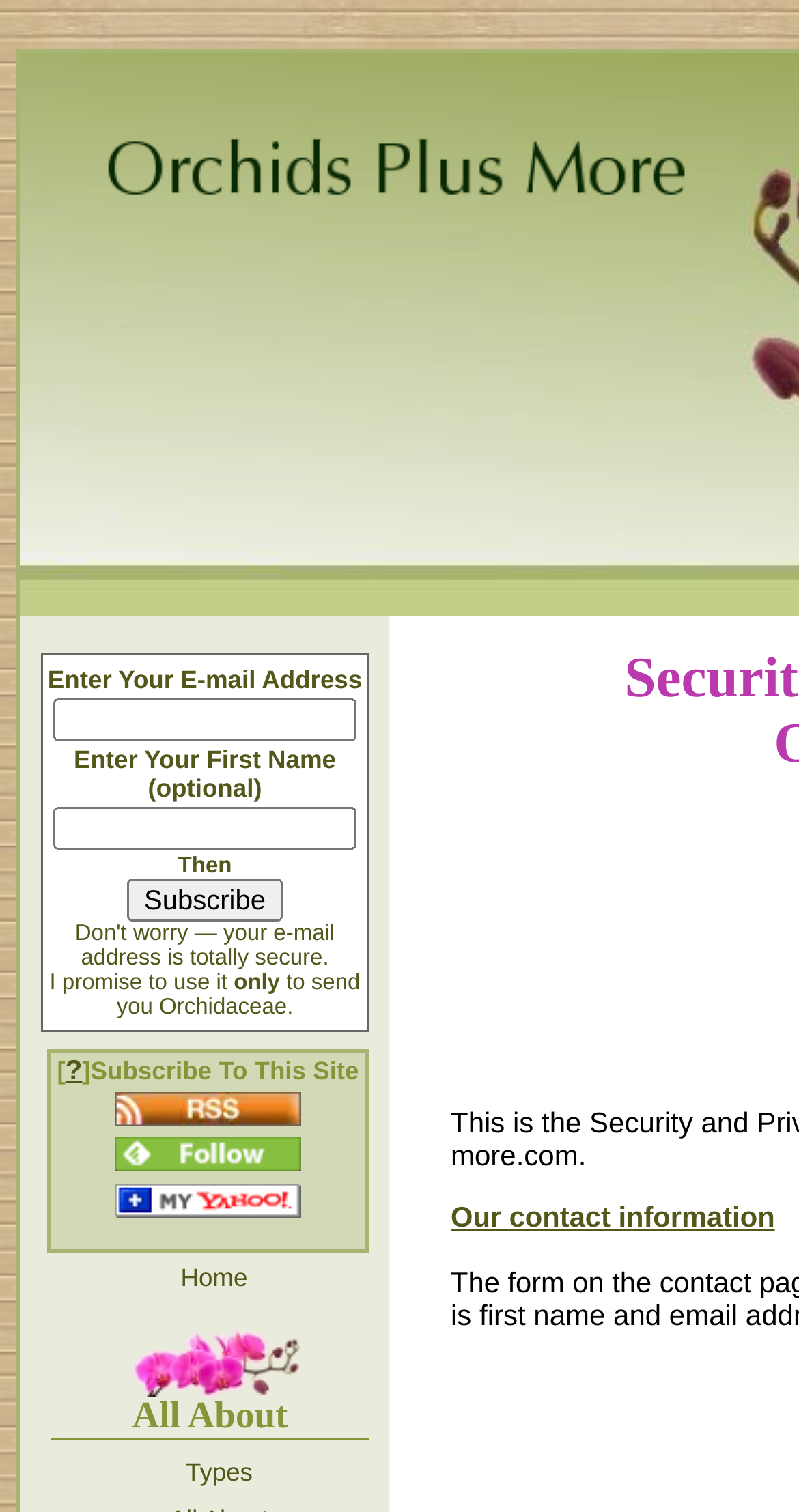Review the image closely and give a comprehensive answer to the question: What is the link below the subscribe button?

The link 'Our contact information' is located below the subscribe button and above the layout table. It is likely to provide contact details of the website or organization.